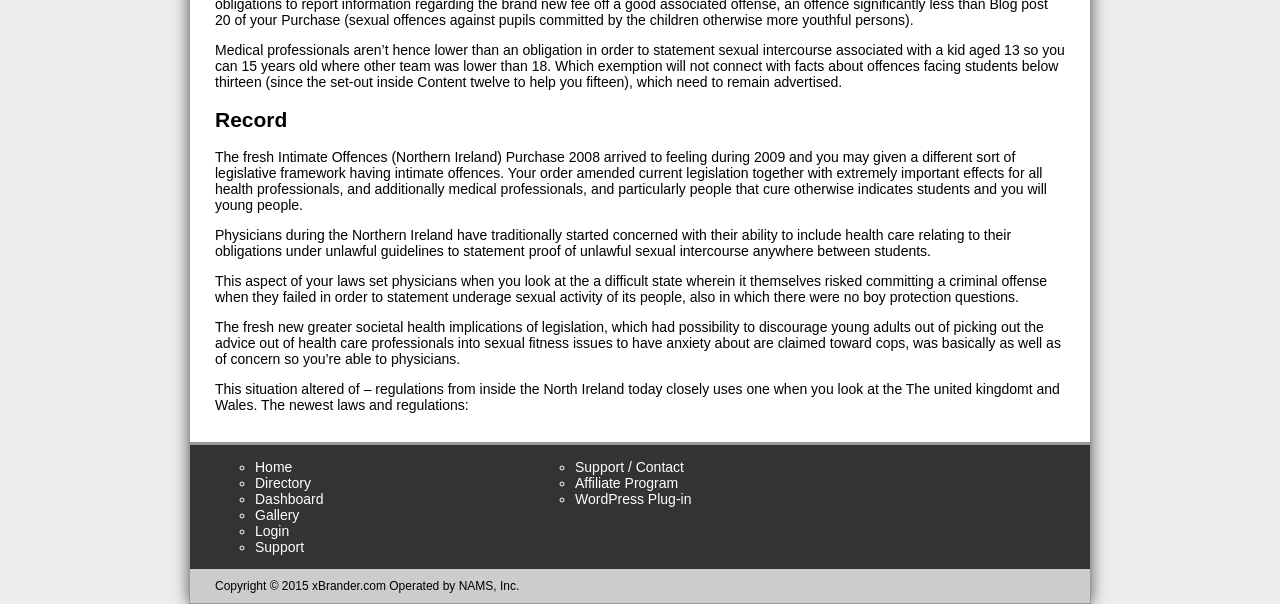Pinpoint the bounding box coordinates of the element you need to click to execute the following instruction: "Click on Home". The bounding box should be represented by four float numbers between 0 and 1, in the format [left, top, right, bottom].

[0.199, 0.76, 0.228, 0.787]